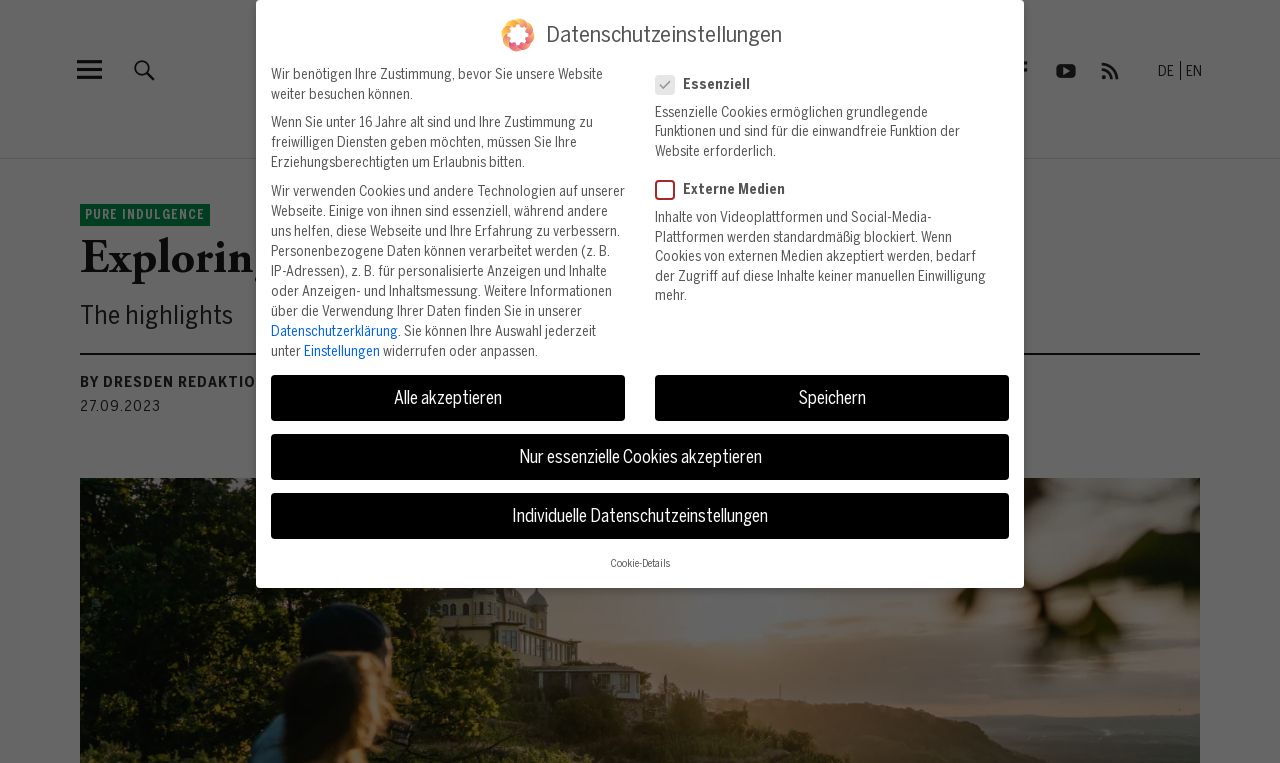Please locate the bounding box coordinates of the region I need to click to follow this instruction: "Search for something".

[0.621, 0.21, 0.719, 0.258]